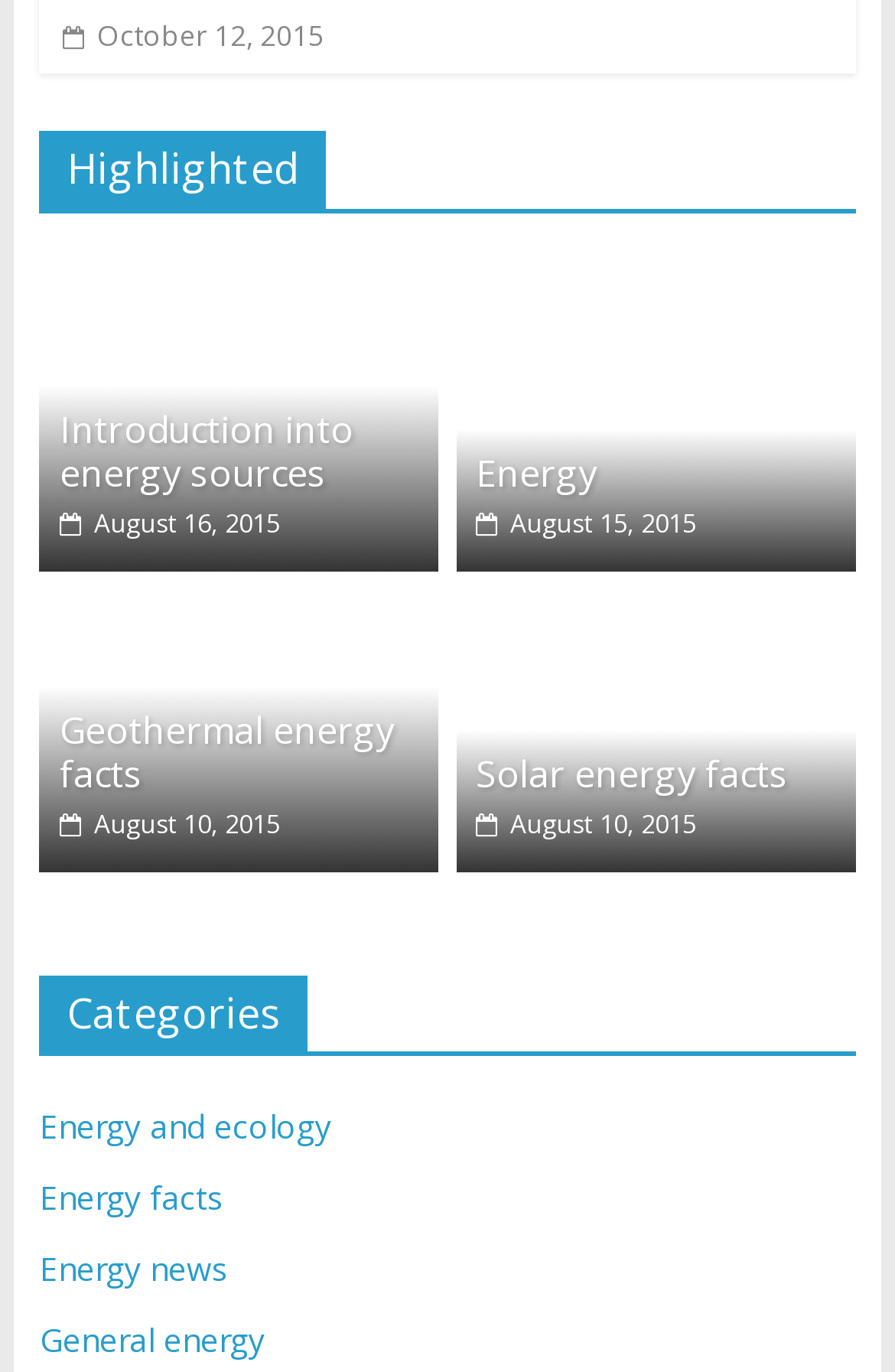How many links are there in the 'Categories' section?
Using the information from the image, give a concise answer in one word or a short phrase.

4